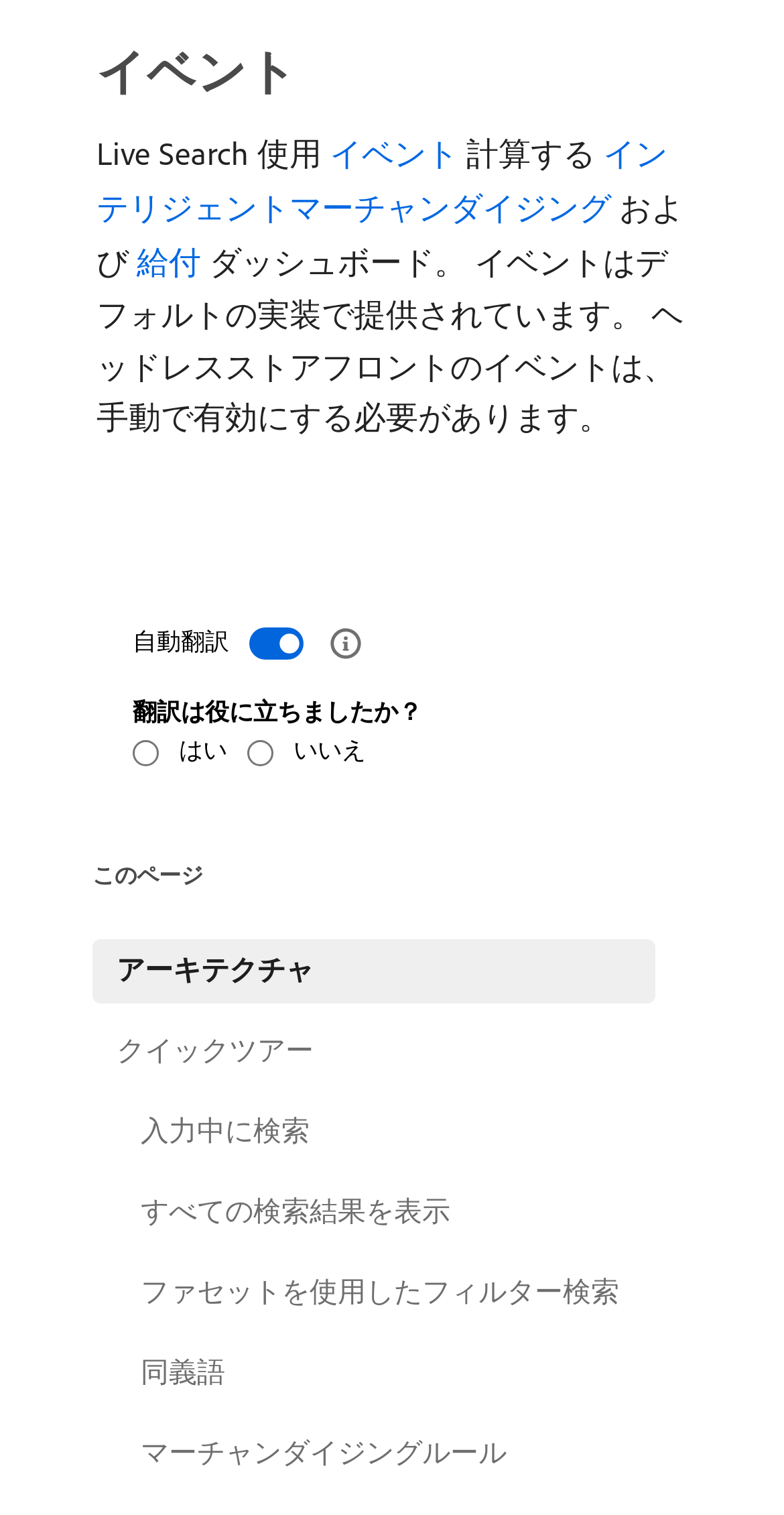Find the bounding box coordinates of the clickable area that will achieve the following instruction: "Select はい for 翻訳は役に立ちましたか？".

[0.169, 0.488, 0.203, 0.505]